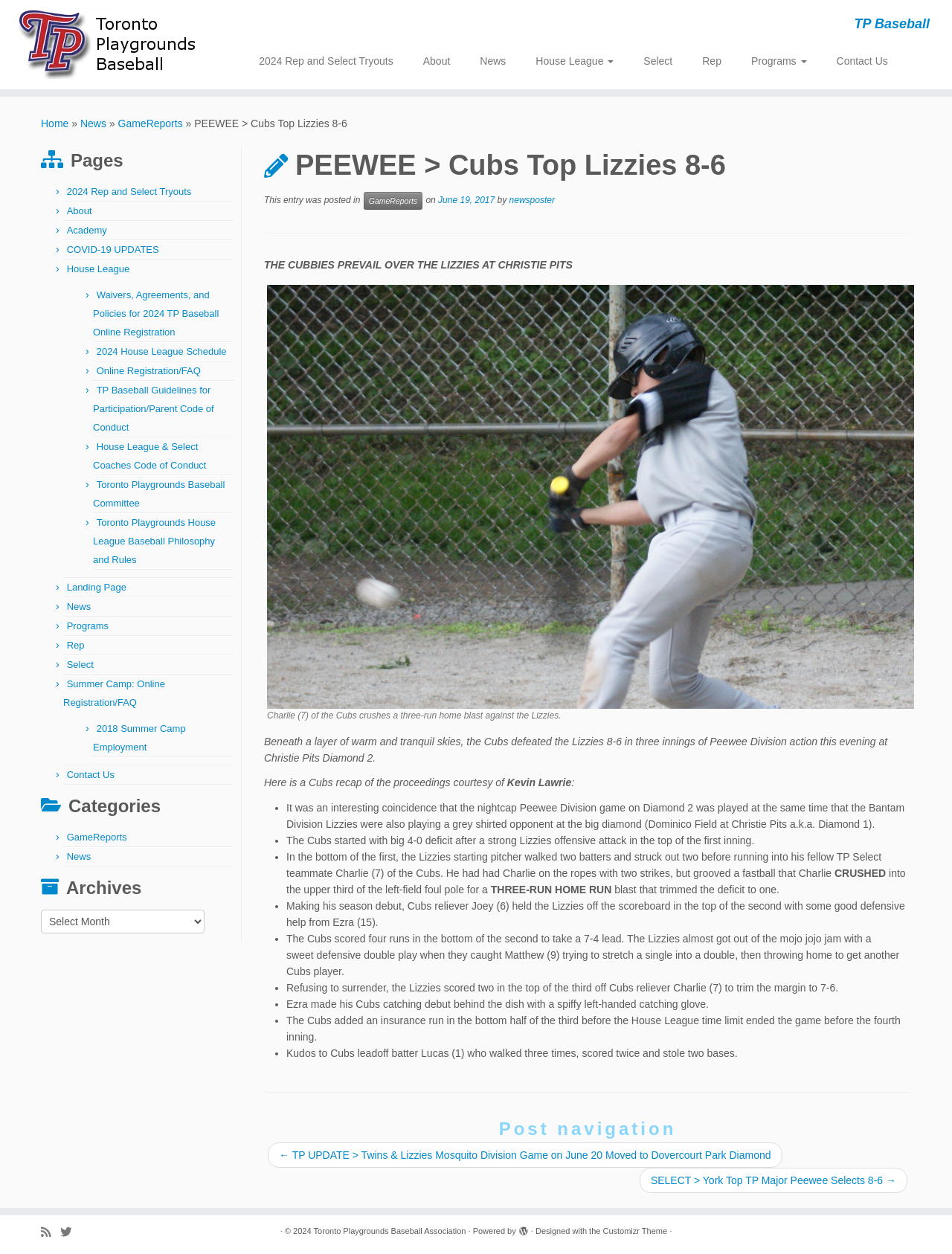Locate the coordinates of the bounding box for the clickable region that fulfills this instruction: "View the 'GameReports' page".

[0.124, 0.094, 0.192, 0.103]